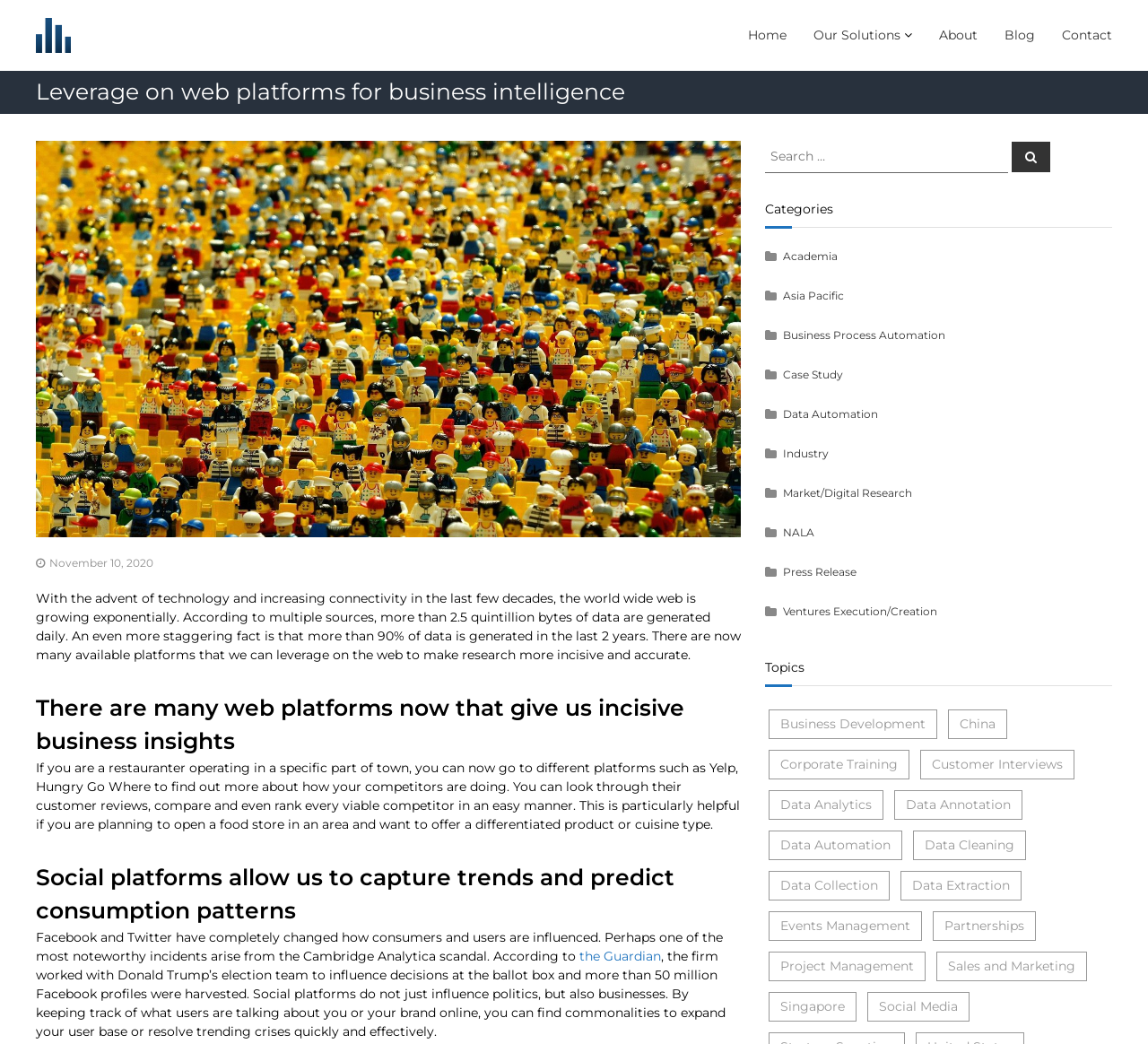Indicate the bounding box coordinates of the element that needs to be clicked to satisfy the following instruction: "Learn about 'Data Analytics'". The coordinates should be four float numbers between 0 and 1, i.e., [left, top, right, bottom].

[0.67, 0.756, 0.77, 0.785]